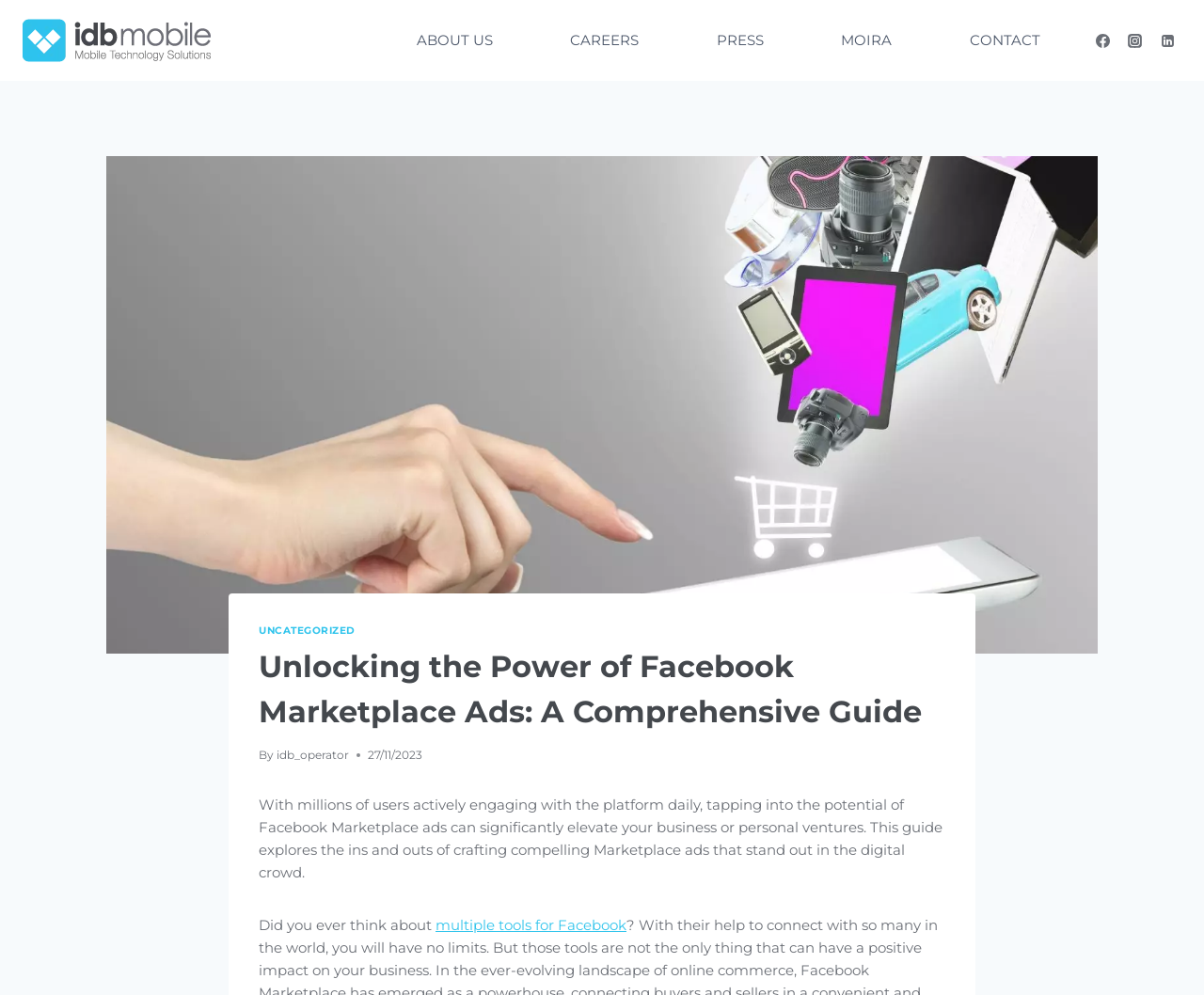Using the webpage screenshot, find the UI element described by multiple tools for Facebook. Provide the bounding box coordinates in the format (top-left x, top-left y, bottom-right x, bottom-right y), ensuring all values are floating point numbers between 0 and 1.

[0.362, 0.921, 0.52, 0.939]